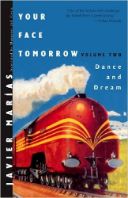Give a thorough explanation of the image.

The image showcases the cover of "Your Face Tomorrow: Dance and Dream," the second volume in Javier Marías's acclaimed trilogy. The cover features a striking illustration of a red train, symbolizing movement and change, set against a bright blue sky with fluffy clouds. The title is prominently displayed at the top, with the author's name at the bottom, creating a bold aesthetic. The design captures the essence of the narrative, hinting at themes of exploration and introspection. This volume continues the complex, multi-layered story that has garnered significant attention and praise, inviting readers to dive deeper into Marías's intricate literary world.